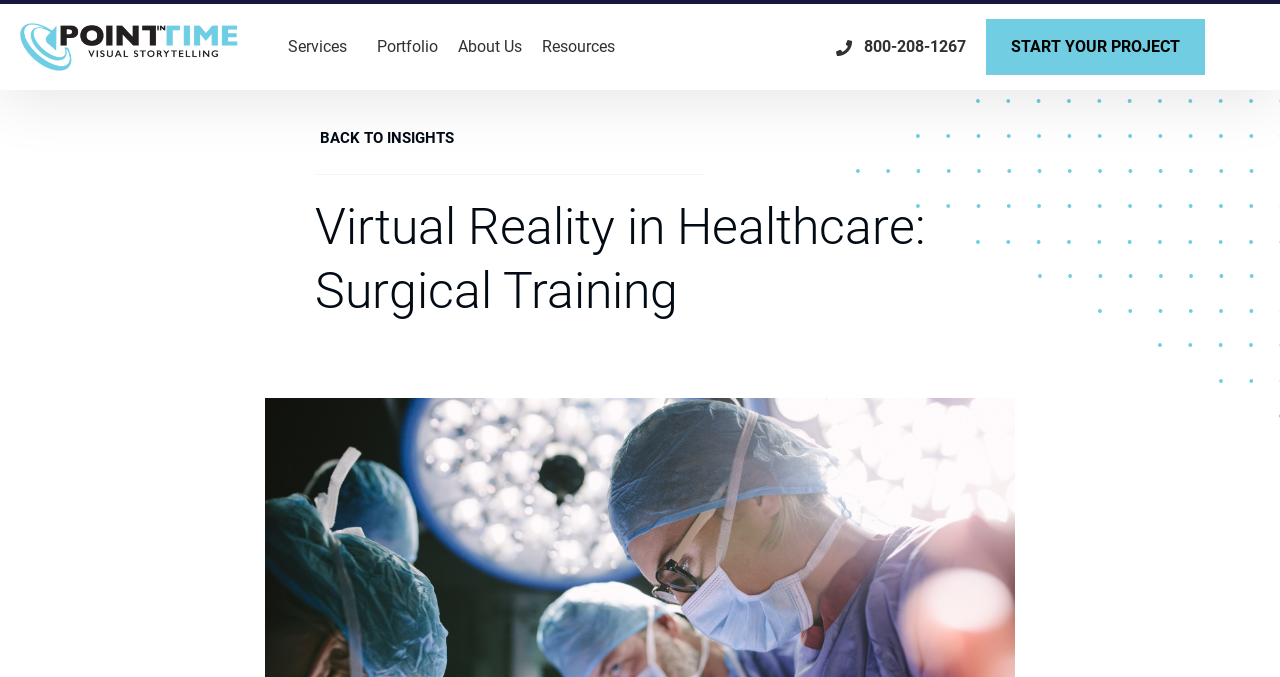Extract the main title from the webpage and generate its text.

Virtual Reality in Healthcare: Surgical Training